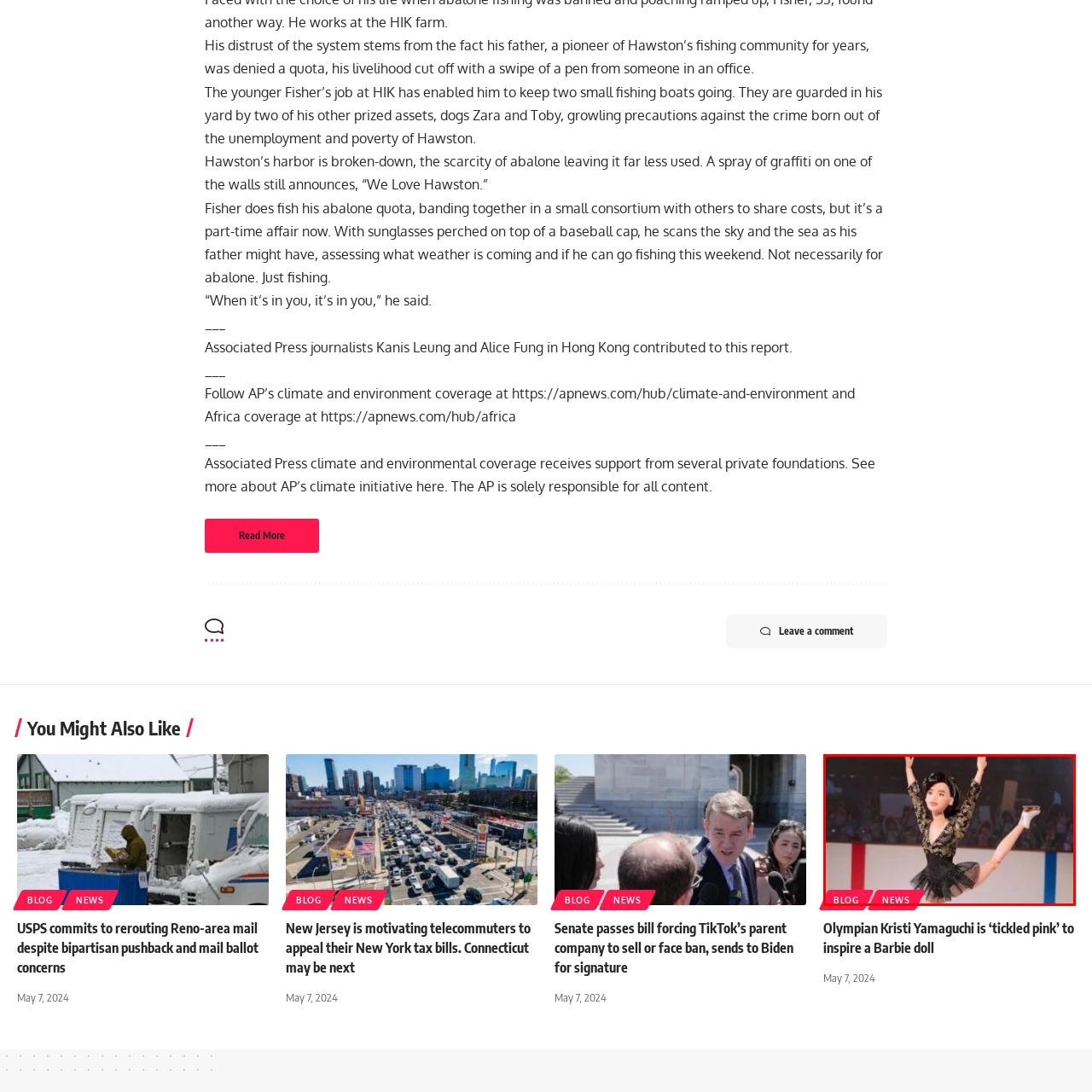What is the color of the doll's outfit?
Look closely at the area highlighted by the red bounding box and give a detailed response to the question.

The caption describes the doll as 'dressed in a stunning black outfit adorned with gold accents and a flared skirt', which indicates that the color of the doll's outfit is black.